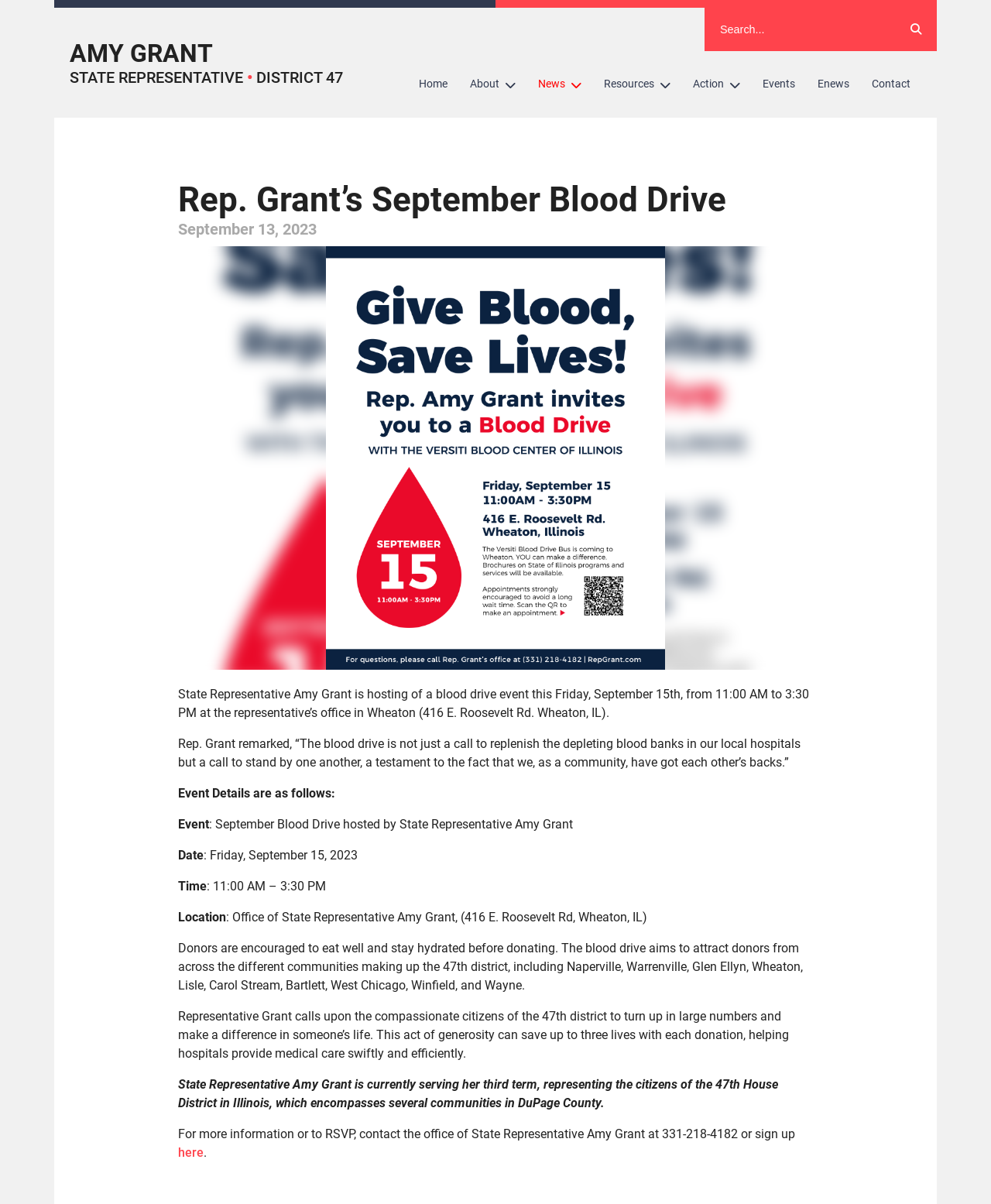Find the bounding box coordinates of the clickable element required to execute the following instruction: "Learn more about the blood drive event". Provide the coordinates as four float numbers between 0 and 1, i.e., [left, top, right, bottom].

[0.18, 0.571, 0.816, 0.598]